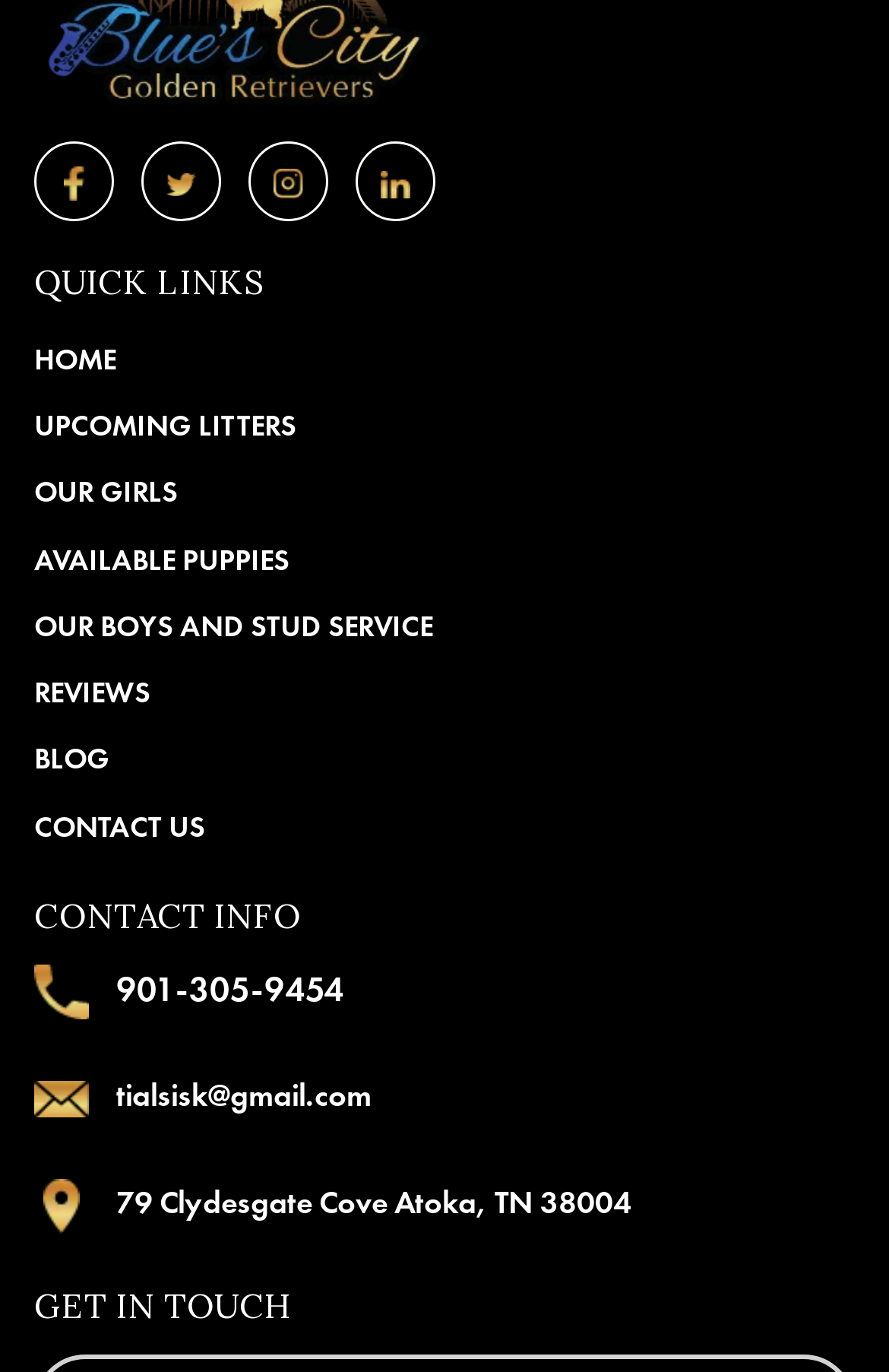Using the information in the image, give a comprehensive answer to the question: 
How many quick links are available?

The quick links section is located below the logo, and it contains 8 links: 'HOME', 'UPCOMING LITTERS', 'OUR GIRLS', 'AVAILABLE PUPPIES', 'OUR BOYS AND STUD SERVICE', 'REVIEWS', 'BLOG', and 'CONTACT US'.